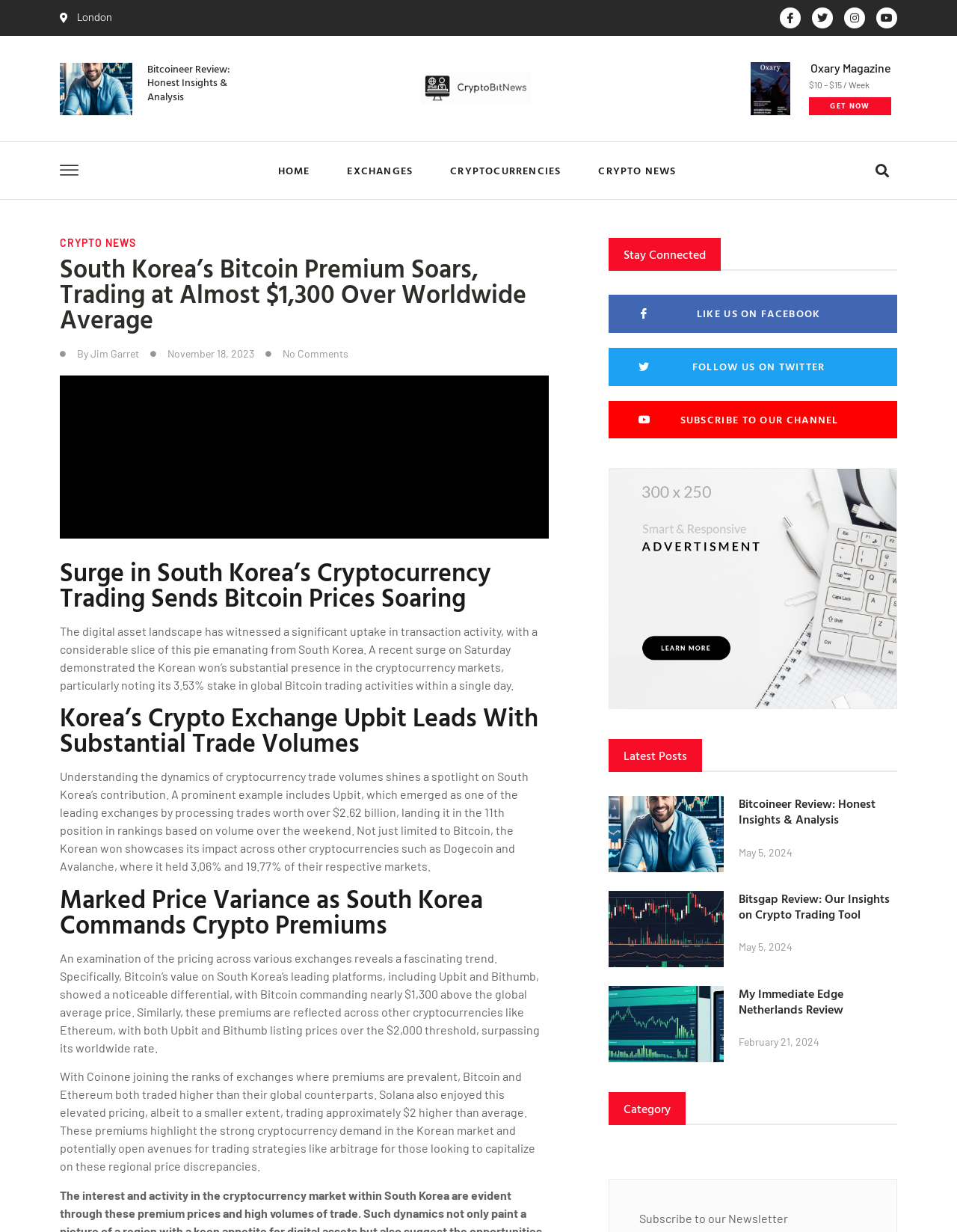Generate a thorough explanation of the webpage's elements.

This webpage appears to be a cryptocurrency news article from cryptobitnews.co.uk. At the top, there is a logo "CryptoBitnews" and a navigation menu with links to "HOME", "EXCHANGES", "CRYPTOCURRENCIES", and "CRYPTO NEWS". Below the navigation menu, there is a search bar.

The main article is titled "South Korea's Bitcoin Premium Soars, Trading at Almost $1,300 Over Worldwide Average" and is written by Jim Garret. The article discusses the surge in South Korea's cryptocurrency trading, particularly Bitcoin, and how it has led to a significant premium in prices compared to the global average.

The article is divided into several sections, each with a heading and a block of text. There are also images and links scattered throughout the article. The sections discuss the dynamics of cryptocurrency trade volumes, the leading exchanges in South Korea, and the marked price variance between South Korea and the global market.

To the right of the article, there is a sidebar with links to other articles, including "Bitcoineer Review: Honest Insights & Analysis", "Bitsgap Review: Our Insights on Crypto Trading Tool", and "My Immediate Edge Netherlands Review". Each link has a corresponding image and a brief description.

At the bottom of the page, there are links to social media platforms, including Facebook, Twitter, and a YouTube channel. There is also a section titled "Latest Posts" with links to more articles. Finally, there is a call to action to subscribe to the newsletter.